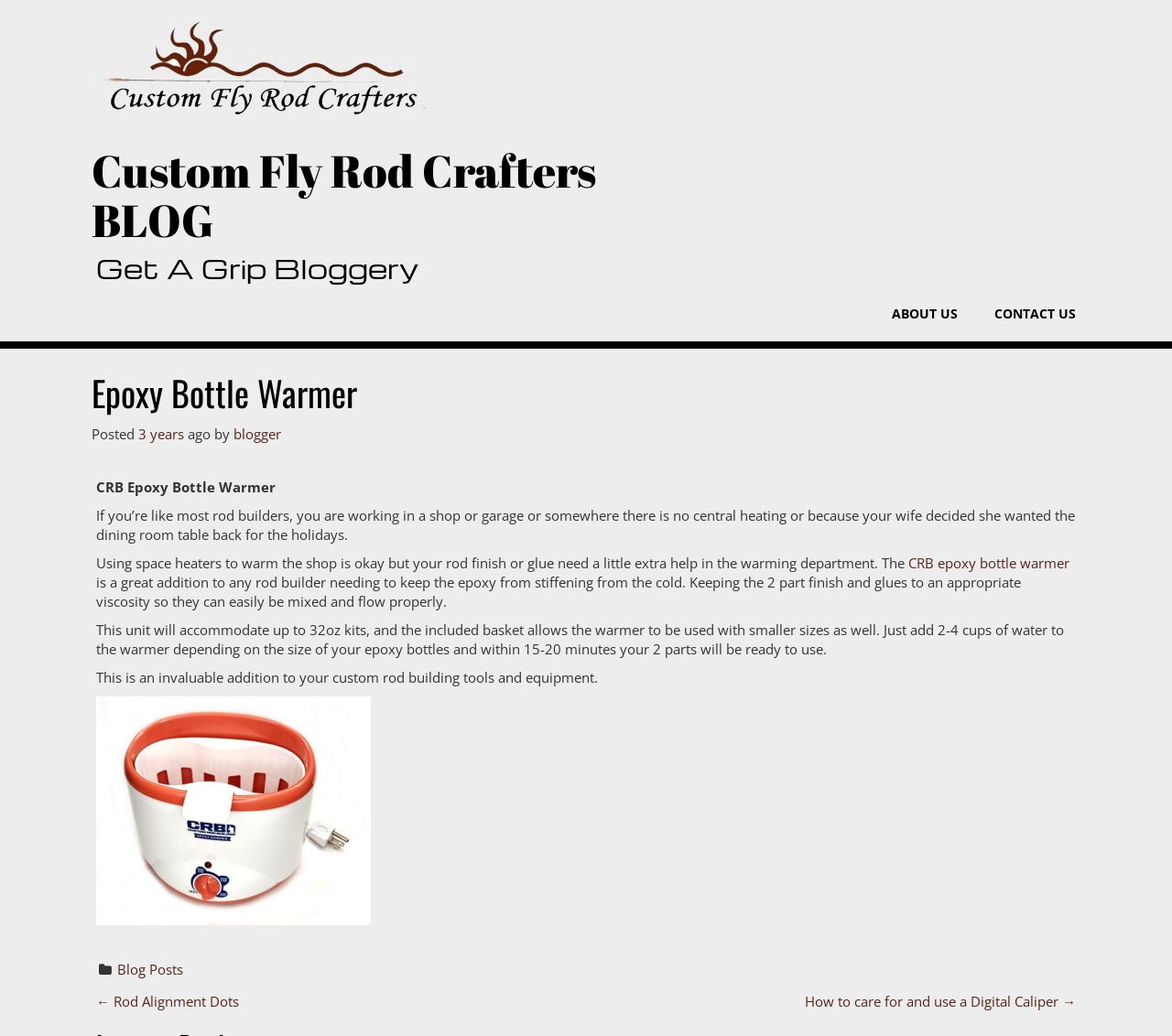Answer the question using only one word or a concise phrase: What is the purpose of the CRB epoxy bottle warmer?

To keep epoxy from stiffening